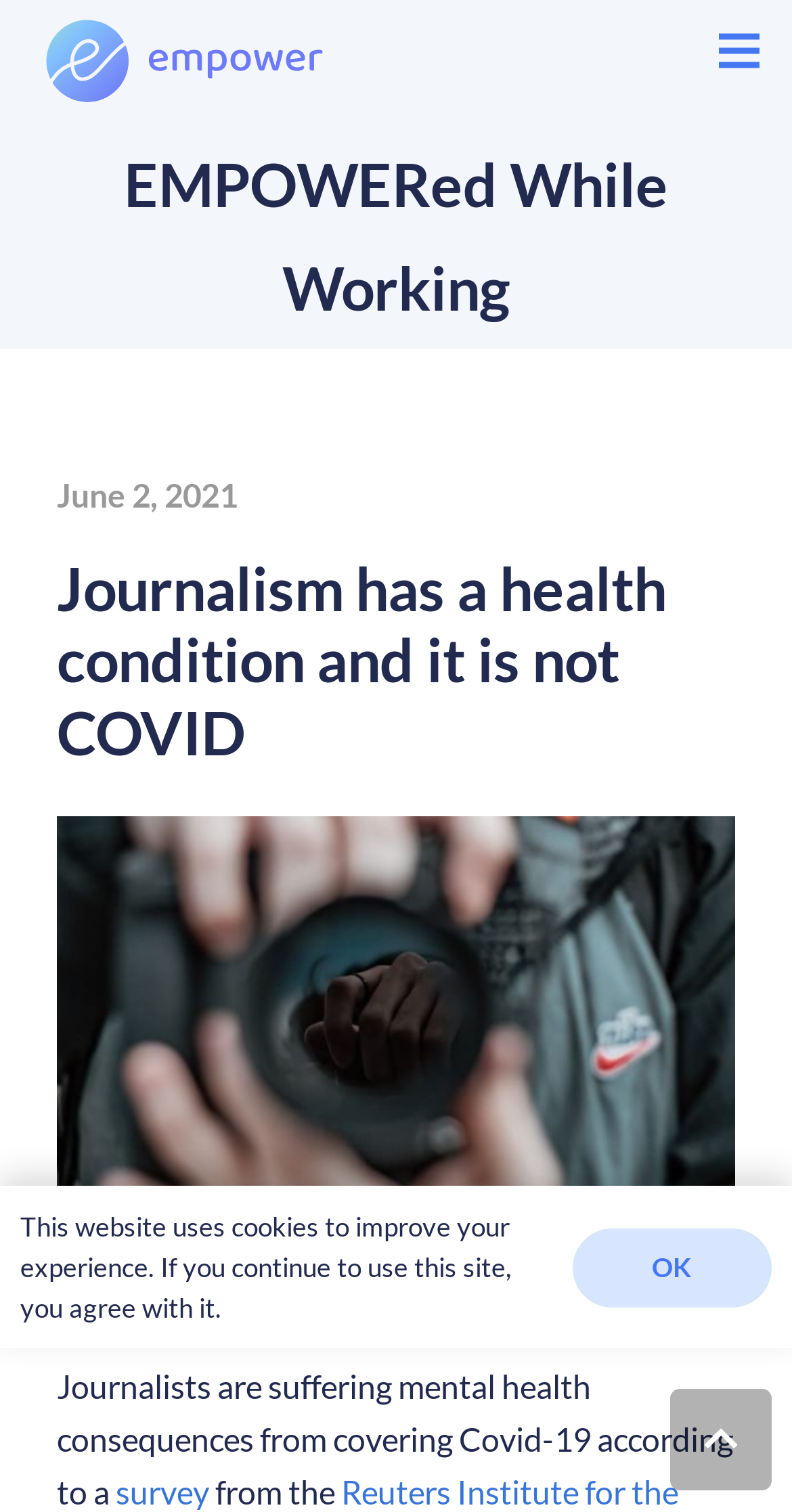Answer in one word or a short phrase: 
What is the date of the article?

June 2, 2021